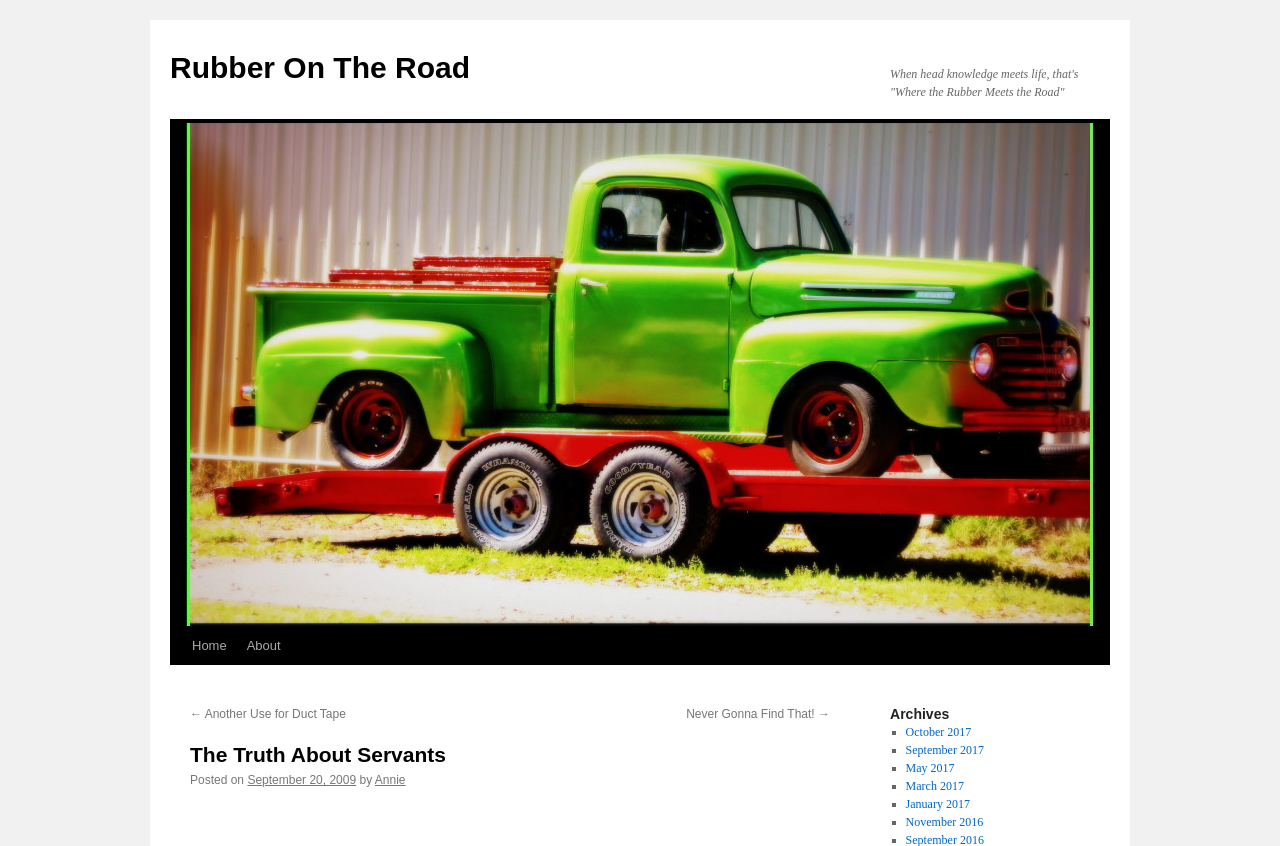Locate the bounding box coordinates of the clickable element to fulfill the following instruction: "Click the 'TRANG CHỦ' link". Provide the coordinates as four float numbers between 0 and 1 in the format [left, top, right, bottom].

None